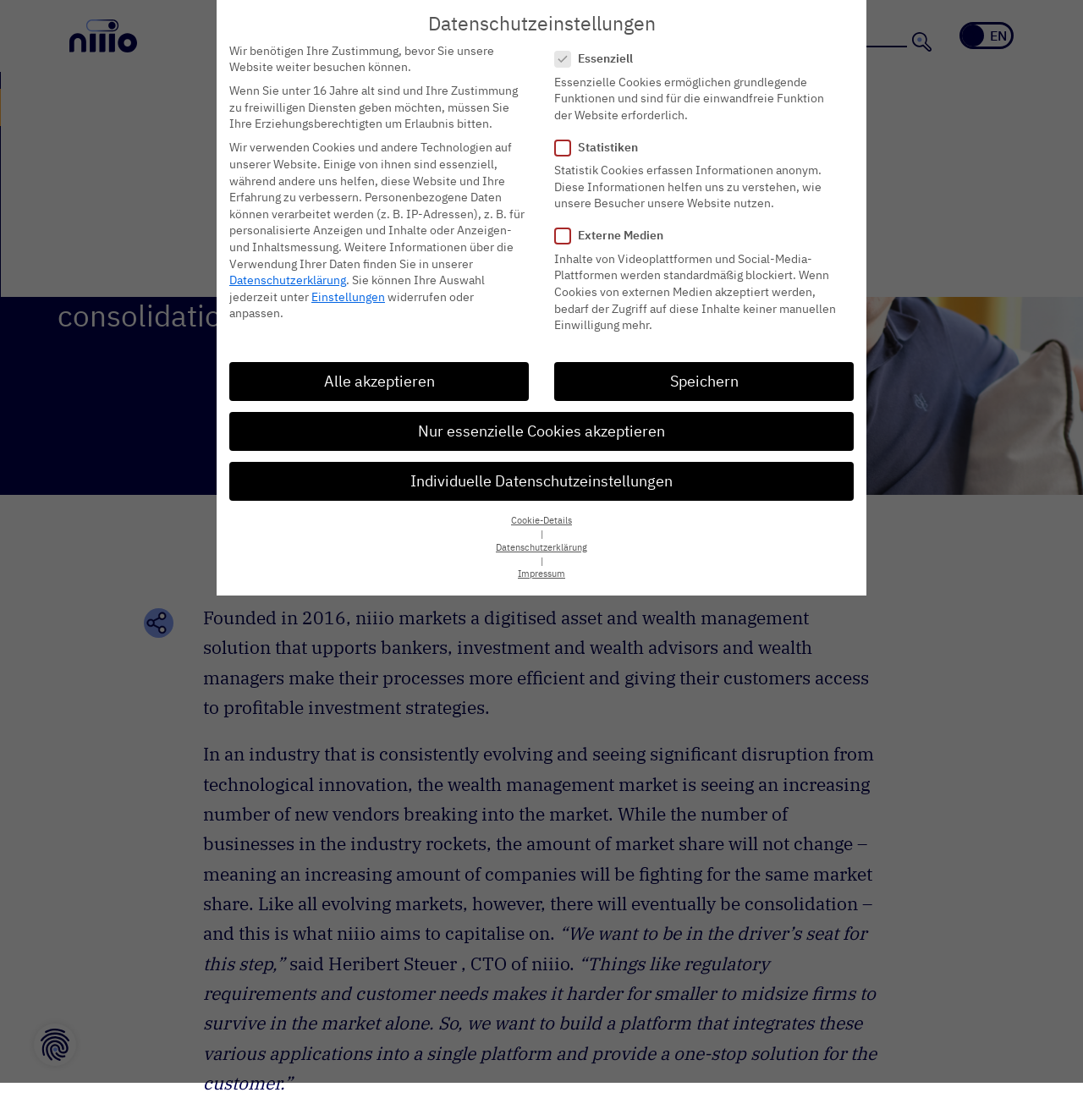Find the bounding box coordinates for the area that should be clicked to accomplish the instruction: "Search for something".

[0.689, 0.022, 0.861, 0.042]